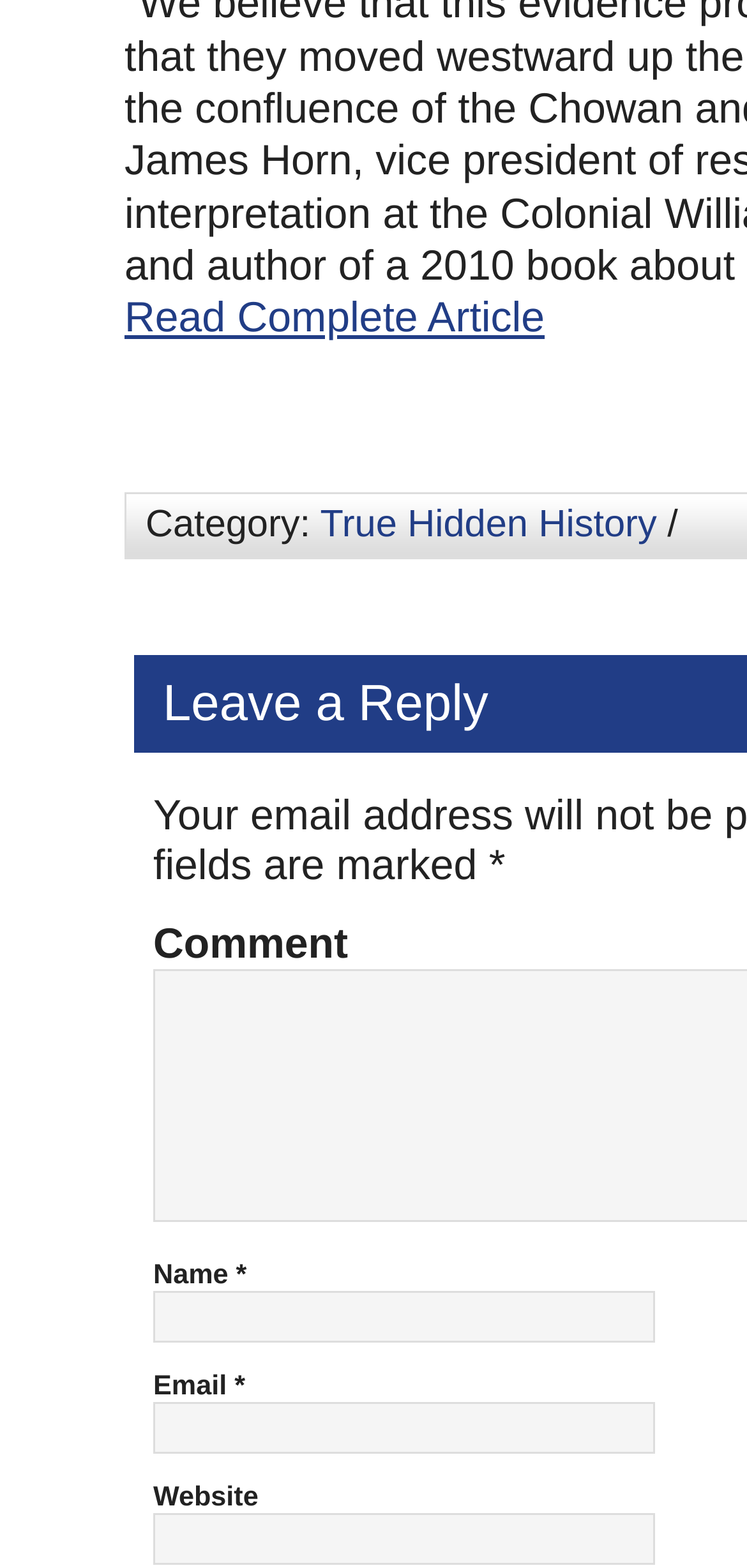What is the purpose of the '*' symbol?
Can you give a detailed and elaborate answer to the question?

I noticed that the '*' symbol is used next to the 'Name' and 'Email' textboxes, which are also marked as 'required: True'. This suggests that the '*' symbol is used to indicate required fields.